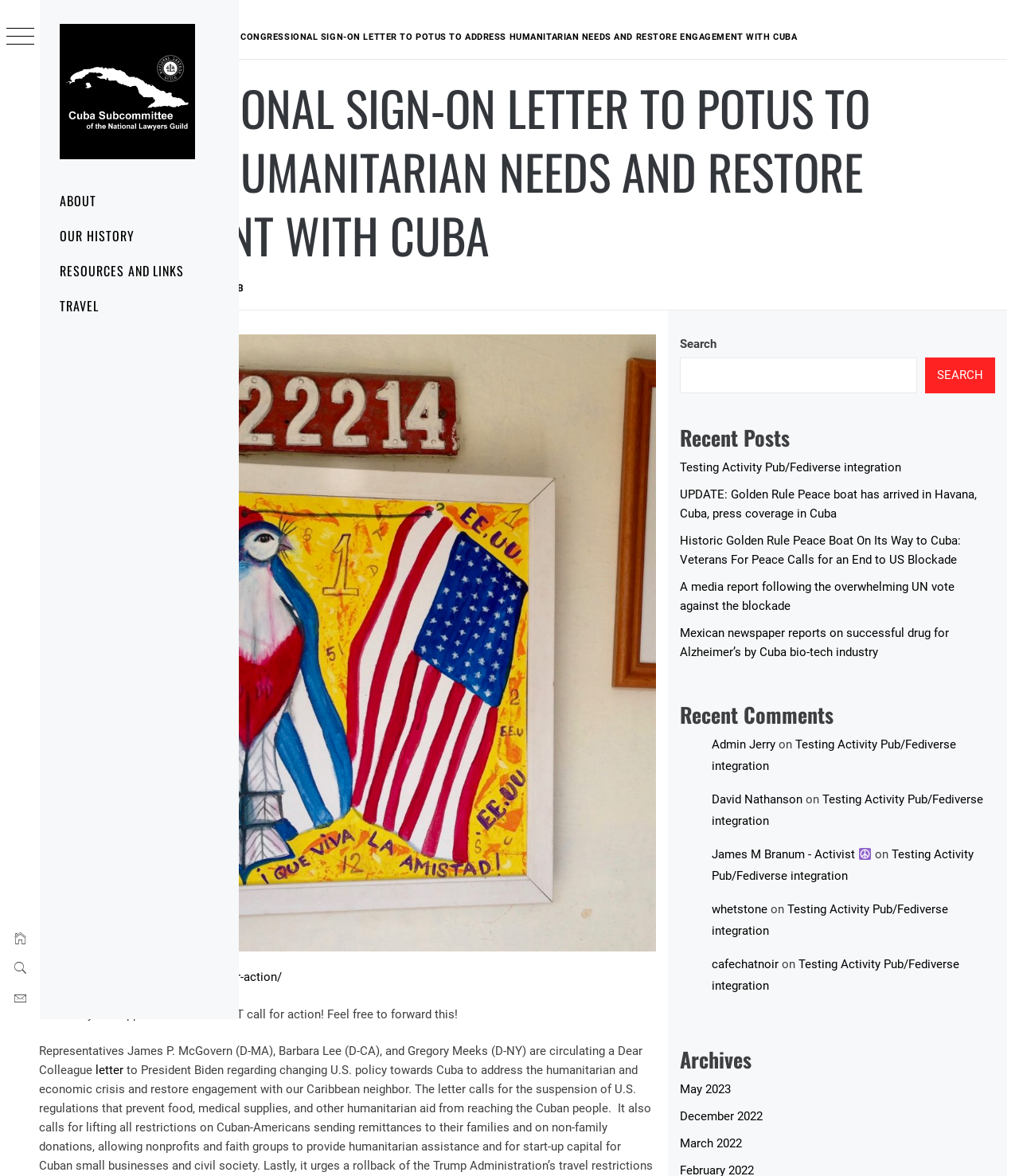Who are the authors of the recent comments?
Answer the question in a detailed and comprehensive manner.

I looked at the recent comments section and found the names of the authors, which are Admin Jerry, David Nathanson, James M Branum, whetstone, and cafechatnoir.